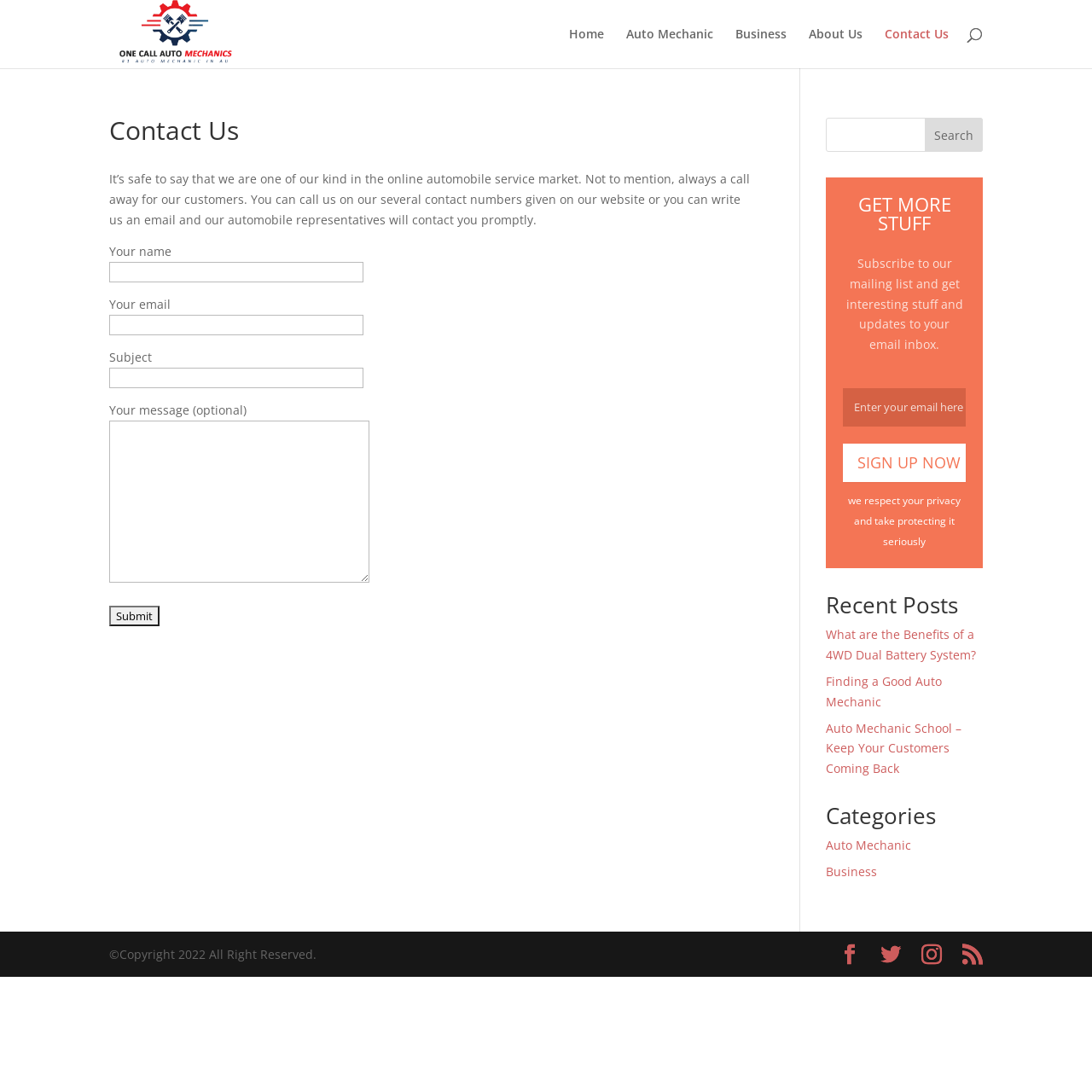Kindly determine the bounding box coordinates for the area that needs to be clicked to execute this instruction: "Fill in the 'Your name' field".

[0.1, 0.24, 0.333, 0.259]